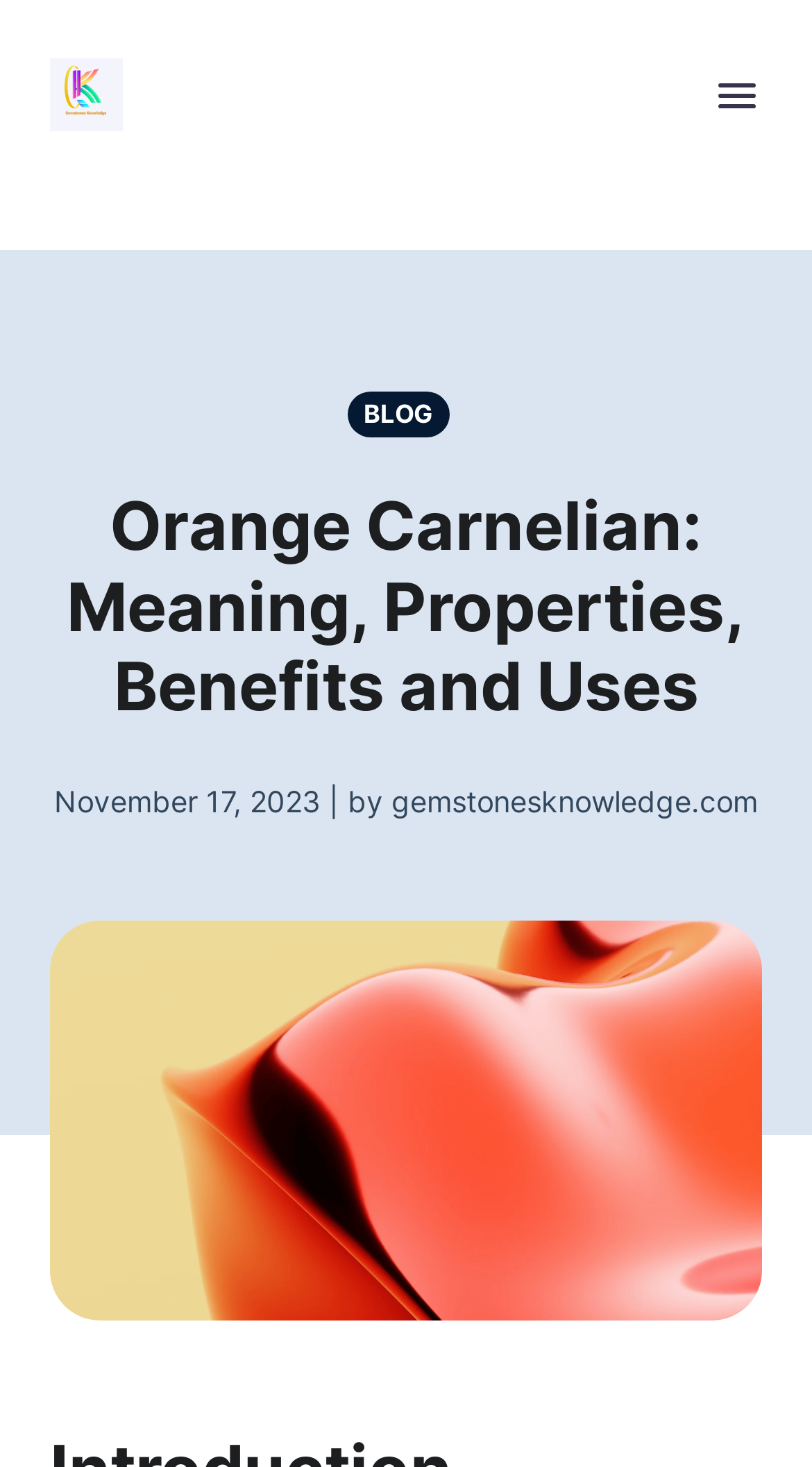Give a one-word or phrase response to the following question: Is there a link to gemstones knowledge on the webpage?

Yes